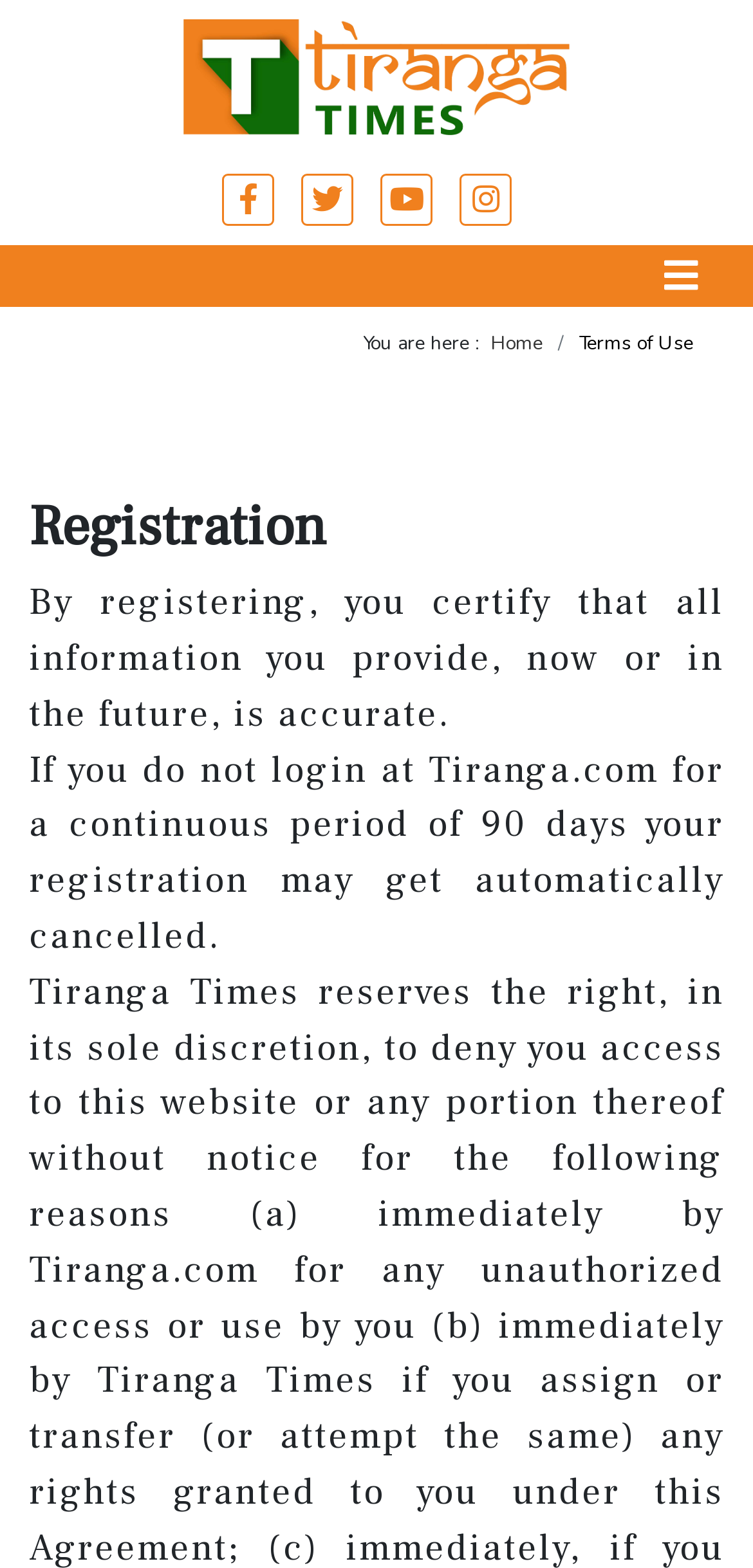Please provide the bounding box coordinate of the region that matches the element description: Home. Coordinates should be in the format (top-left x, top-left y, bottom-right x, bottom-right y) and all values should be between 0 and 1.

[0.651, 0.211, 0.721, 0.228]